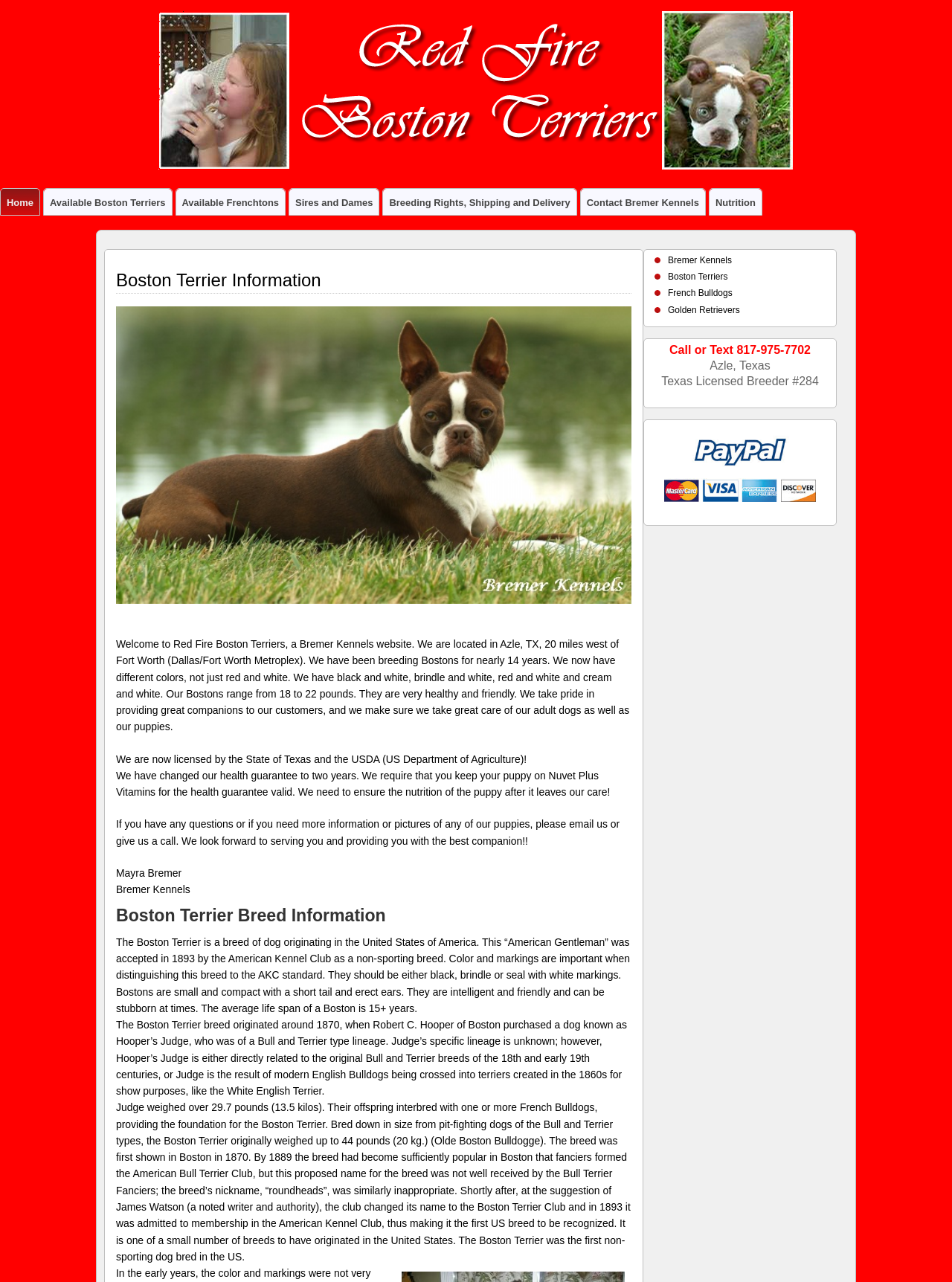Write a detailed summary of the webpage.

The webpage is about Red Fire Boston Terriers, a breeder of Boston Terriers located in Azle, Texas. At the top of the page, there is a heading that reads "Red Fire Boston Terriers" with a link and an image below it. 

Below the heading, there is a navigation menu with links to different sections of the website, including "Home", "Available Boston Terriers", "Available Frenchtons", "Sires and Dames", "Breeding Rights, Shipping and Delivery", "Contact Bremer Kennels", and "Nutrition". 

The main content of the page is divided into two sections. The first section welcomes visitors to Red Fire Boston Terriers and provides an overview of the breeder, including their location, experience, and the types of Boston Terriers they breed. 

Below this section, there is a header that reads "Boston Terrier Information" followed by a paragraph of text that provides information about the breed, including its origin, characteristics, and average lifespan. 

The page also includes several images, including one of a Boston Terrier puppy and another of a person, likely Mayra Bremer, the breeder. 

At the bottom of the page, there are three columns of text and links, including contact information, a list of breeds, and a note about the breeder's license.